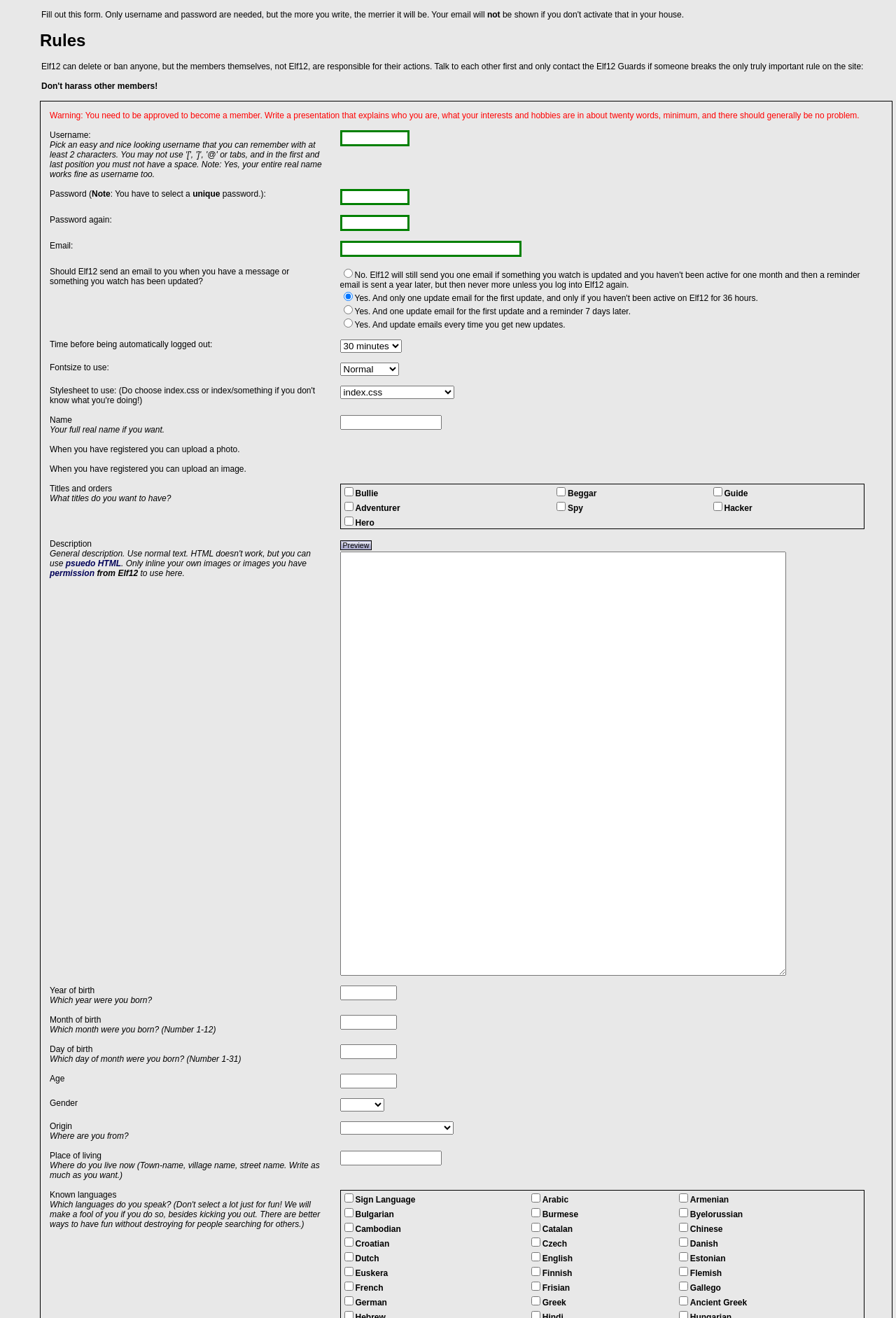Identify the bounding box coordinates of the clickable region required to complete the instruction: "Fill in the username". The coordinates should be given as four float numbers within the range of 0 and 1, i.e., [left, top, right, bottom].

[0.379, 0.099, 0.457, 0.111]